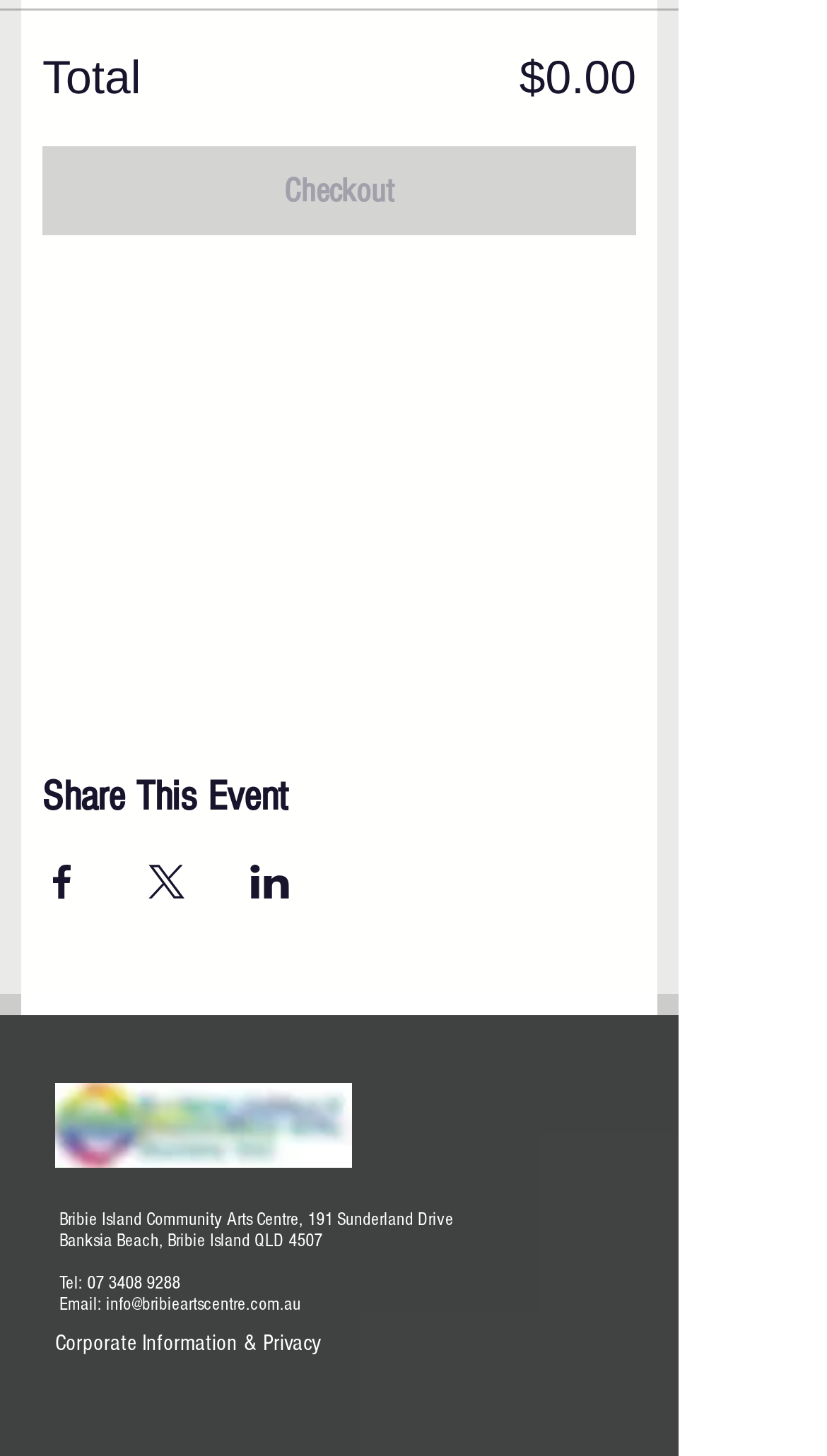Please locate the clickable area by providing the bounding box coordinates to follow this instruction: "Checkout".

[0.051, 0.1, 0.769, 0.161]